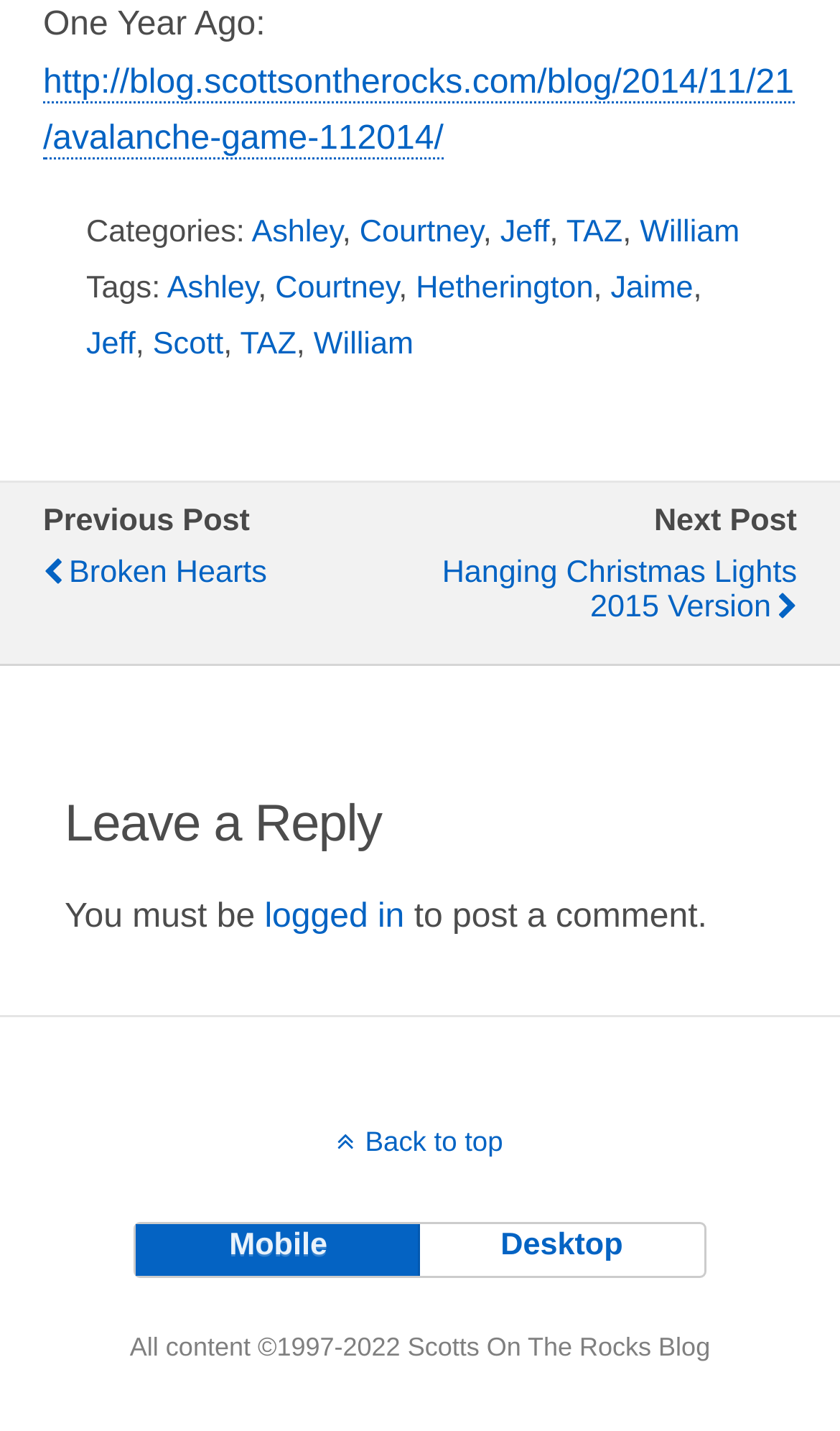Respond with a single word or short phrase to the following question: 
What is the purpose of the 'Leave a Reply' section?

To post a comment